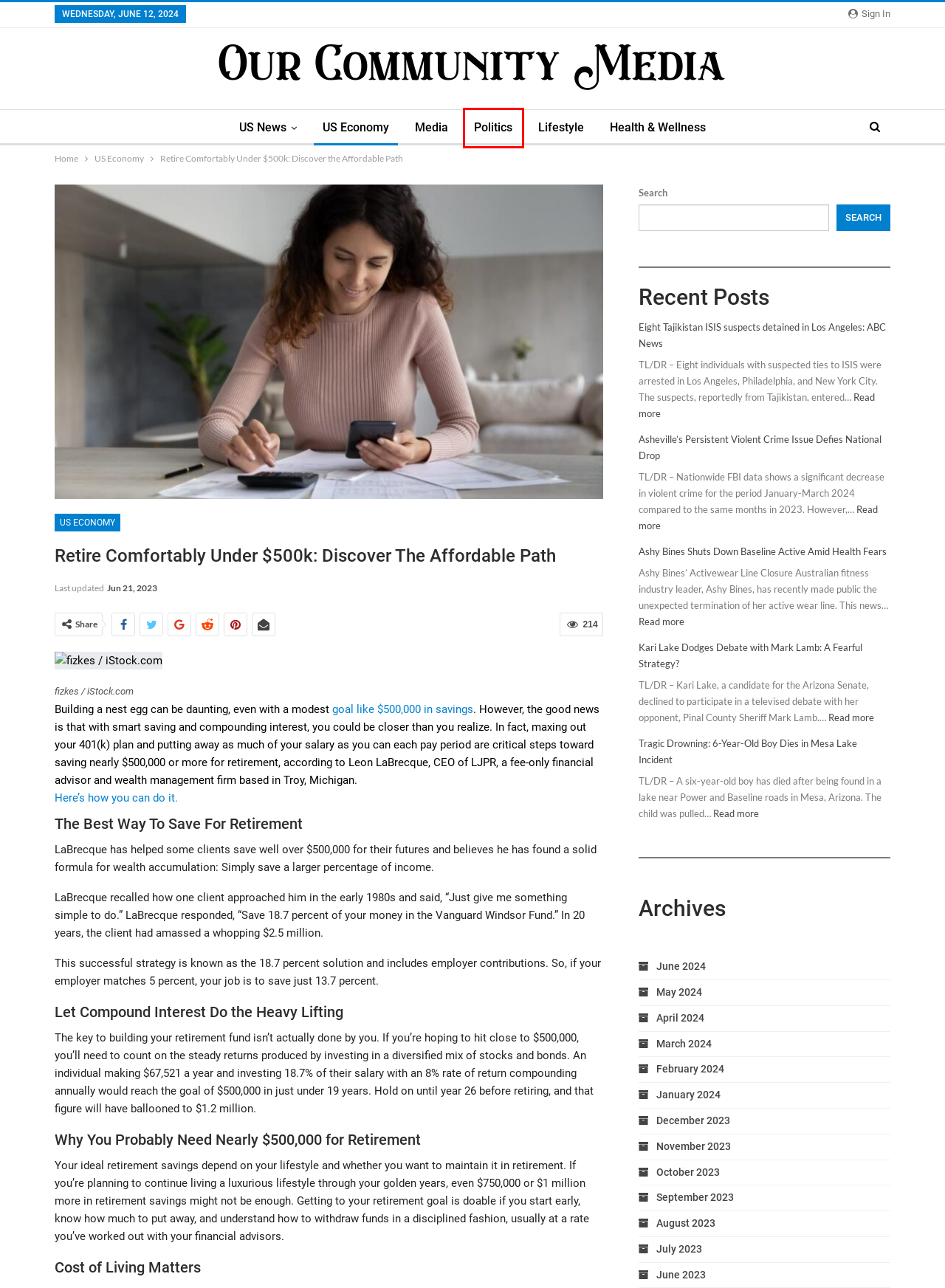Review the screenshot of a webpage which includes a red bounding box around an element. Select the description that best fits the new webpage once the element in the bounding box is clicked. Here are the candidates:
A. Asheville’s Persistent Violent Crime Issue Defies National Drop
B. Kari Lake Dodges Debate with Mark Lamb: A Fearful Strategy?
C. Health & Wellness – Our Community Media
D. Can You Really Retire Comfortably With Less Than $1 Million? | GOBankingRates
E. Politics – Our Community Media
F. February, 2024 – Our Community Media
G. December, 2023 – Our Community Media
H. July, 2023 – Our Community Media

E